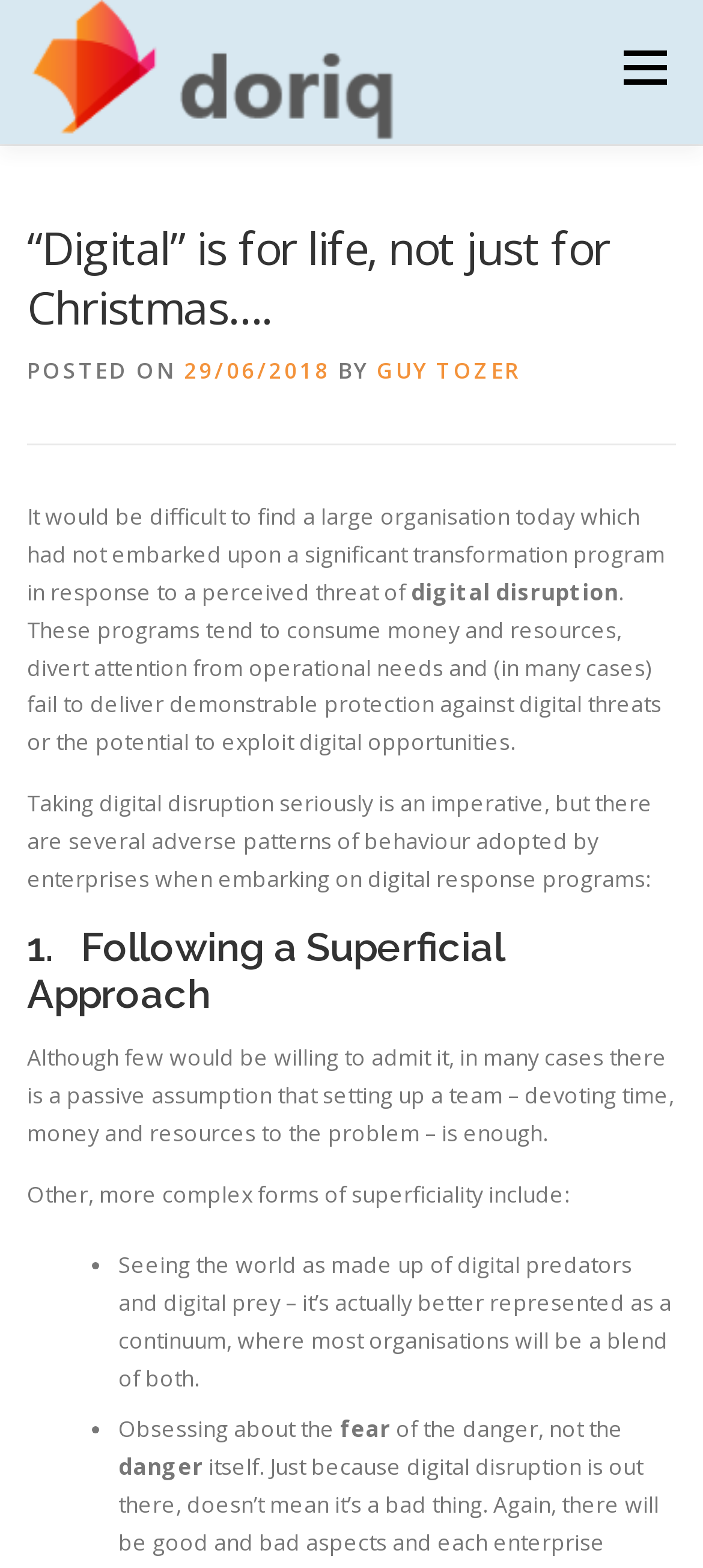Offer an in-depth caption of the entire webpage.

The webpage appears to be a blog post or article from Doriq Limited, a company that provides digital transformation services. At the top of the page, there is a logo and a link to the company's homepage, as well as a menu link on the top right corner. Below the logo, there are several navigation links, including "HOME", "OUR PEOPLE", "OUR OFFERINGS", and "ARTICLES".

The main content of the page is an article titled "“Digital” is for life, not just for Christmas…." The article is divided into sections, with headings and paragraphs of text. The first section introduces the topic of digital disruption and how organizations are responding to it. The text explains that many organizations are embarking on digital transformation programs, but these programs often fail to deliver results.

The article then lists several adverse patterns of behavior that enterprises exhibit when responding to digital disruption. The first pattern is following a superficial approach, which is explained in more detail. The text is organized into paragraphs and bullet points, with headings and subheadings to break up the content.

There are no images on the page, except for the company logo at the top. The layout is clean and easy to read, with a clear hierarchy of headings and text. The article appears to be a thought leadership piece, providing insights and advice on how organizations can respond effectively to digital disruption.